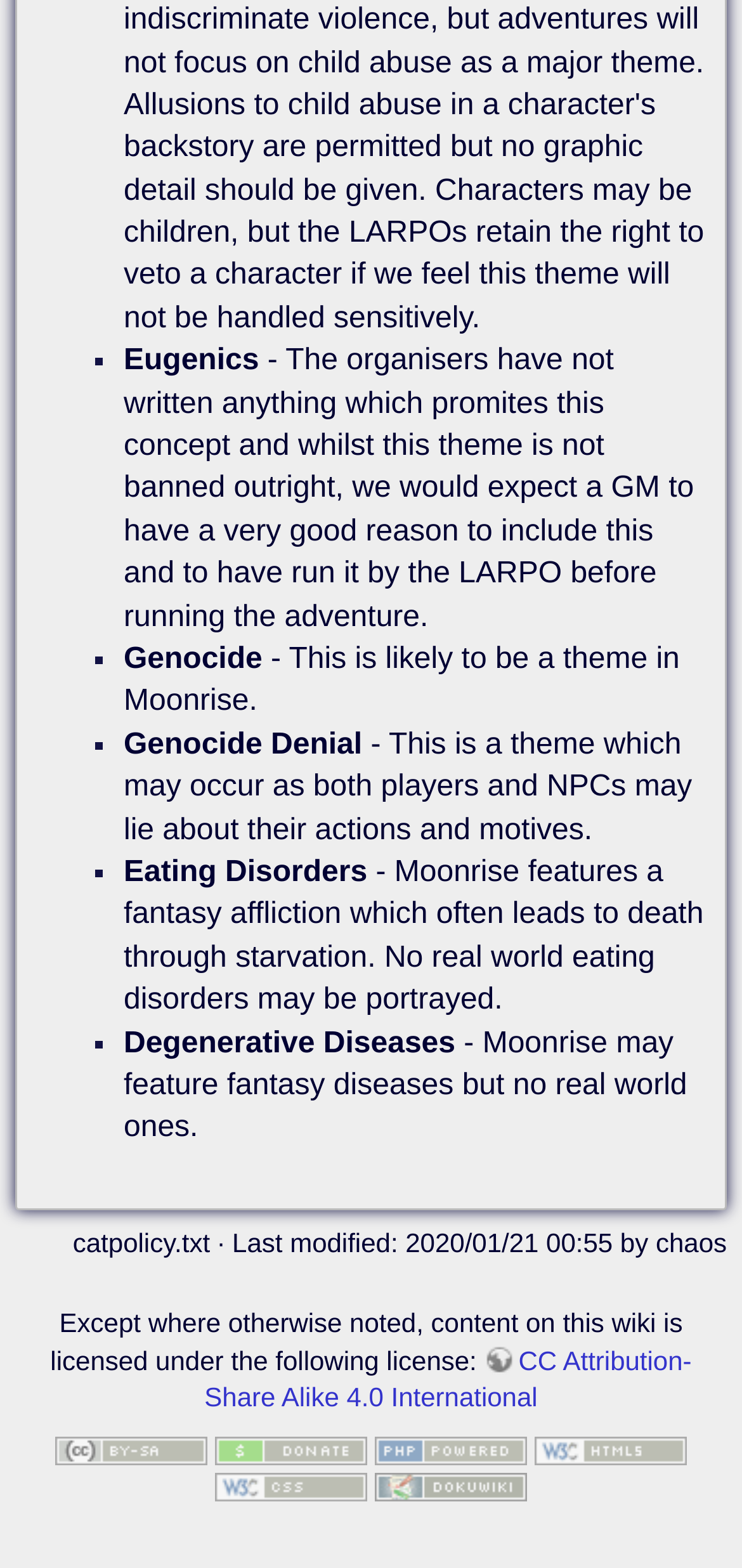What is the first theme mentioned? From the image, respond with a single word or brief phrase.

Eugenics